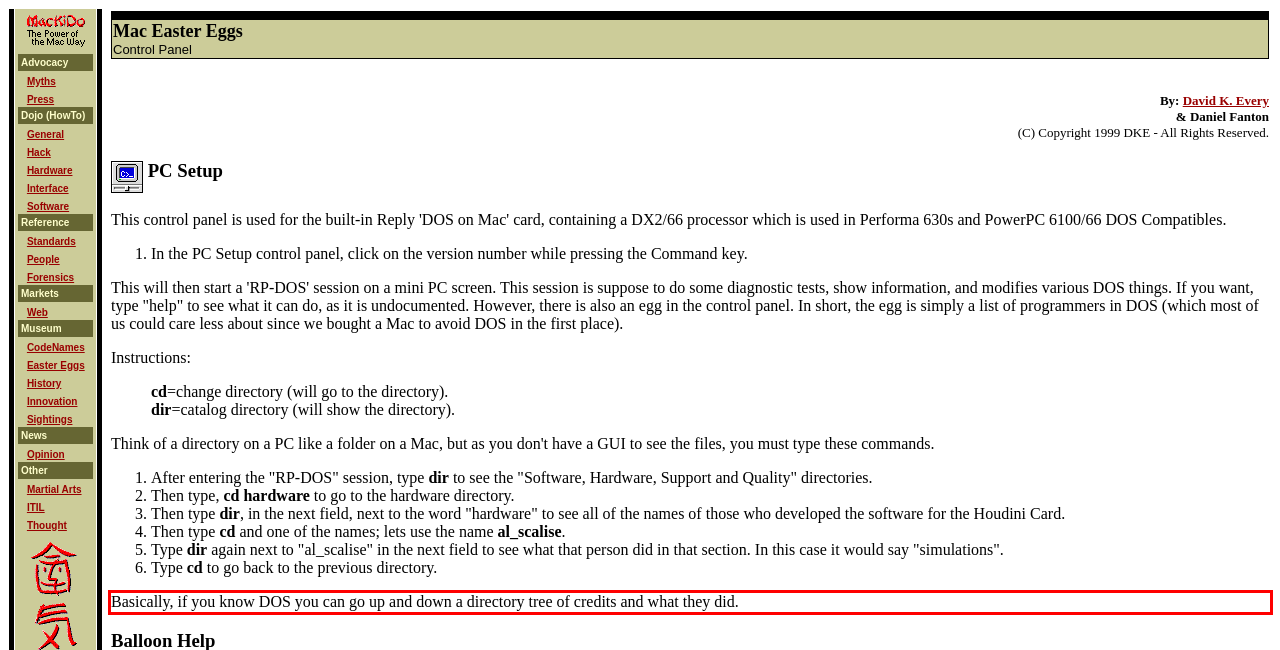You have a screenshot with a red rectangle around a UI element. Recognize and extract the text within this red bounding box using OCR.

Basically, if you know DOS you can go up and down a directory tree of credits and what they did.